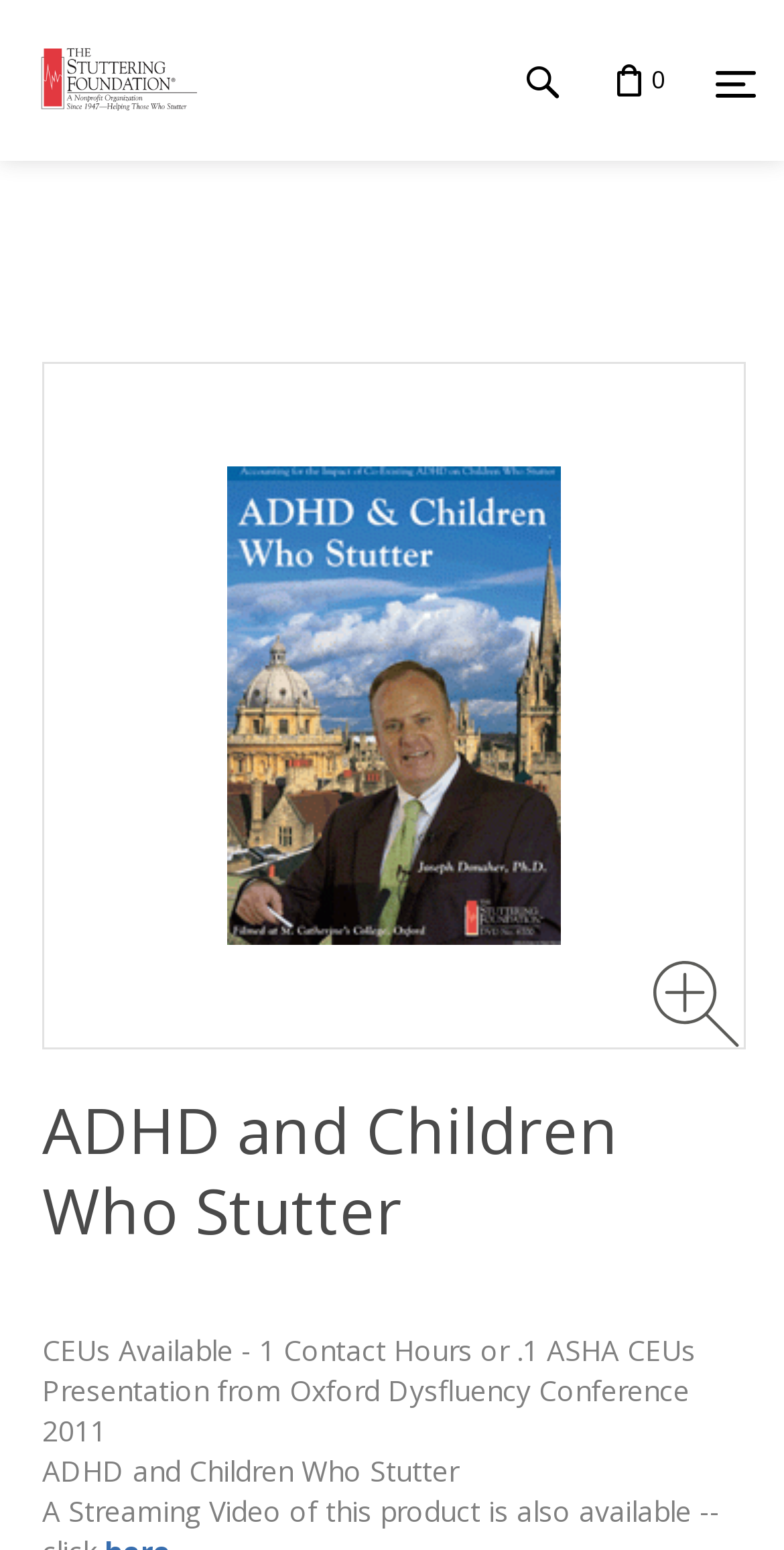What is the name of the product?
Using the visual information, reply with a single word or short phrase.

ADHD and Children Who Stutter